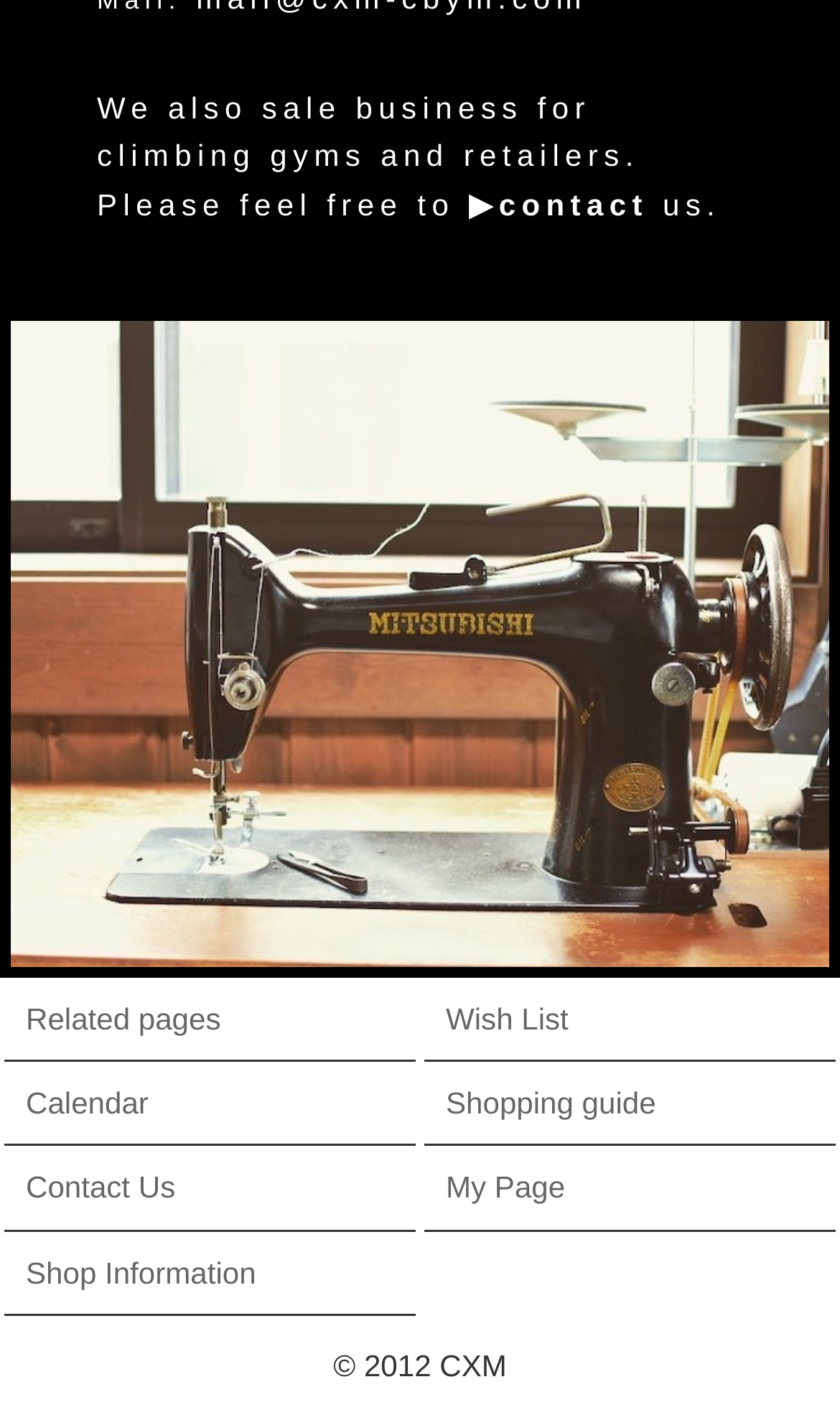Give a one-word or phrase response to the following question: What is the copyright year mentioned on the webpage?

2012